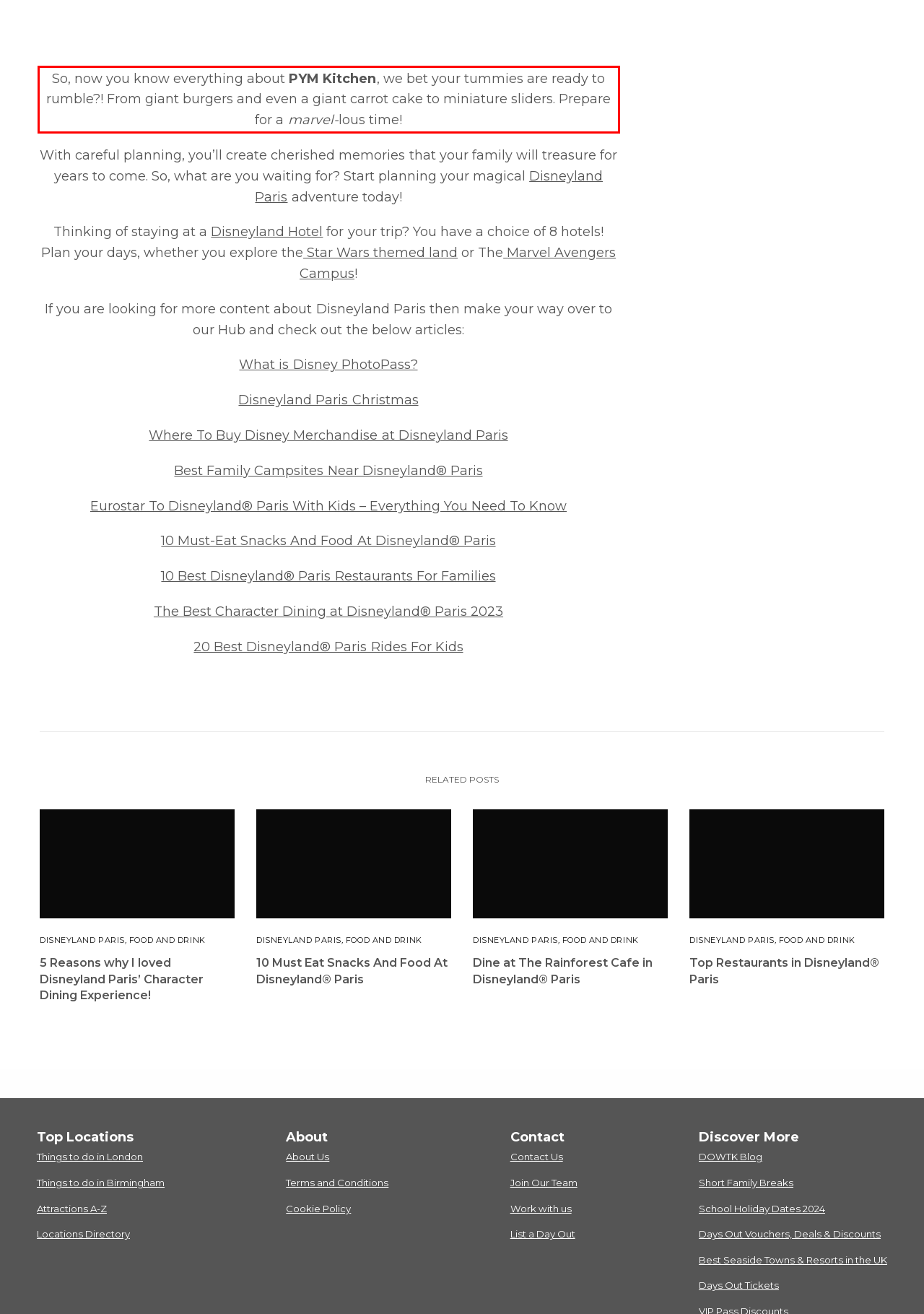Examine the screenshot of the webpage, locate the red bounding box, and generate the text contained within it.

So, now you know everything about PYM Kitchen, we bet your tummies are ready to rumble?! From giant burgers and even a giant carrot cake to miniature sliders. Prepare for a marvel-lous time!